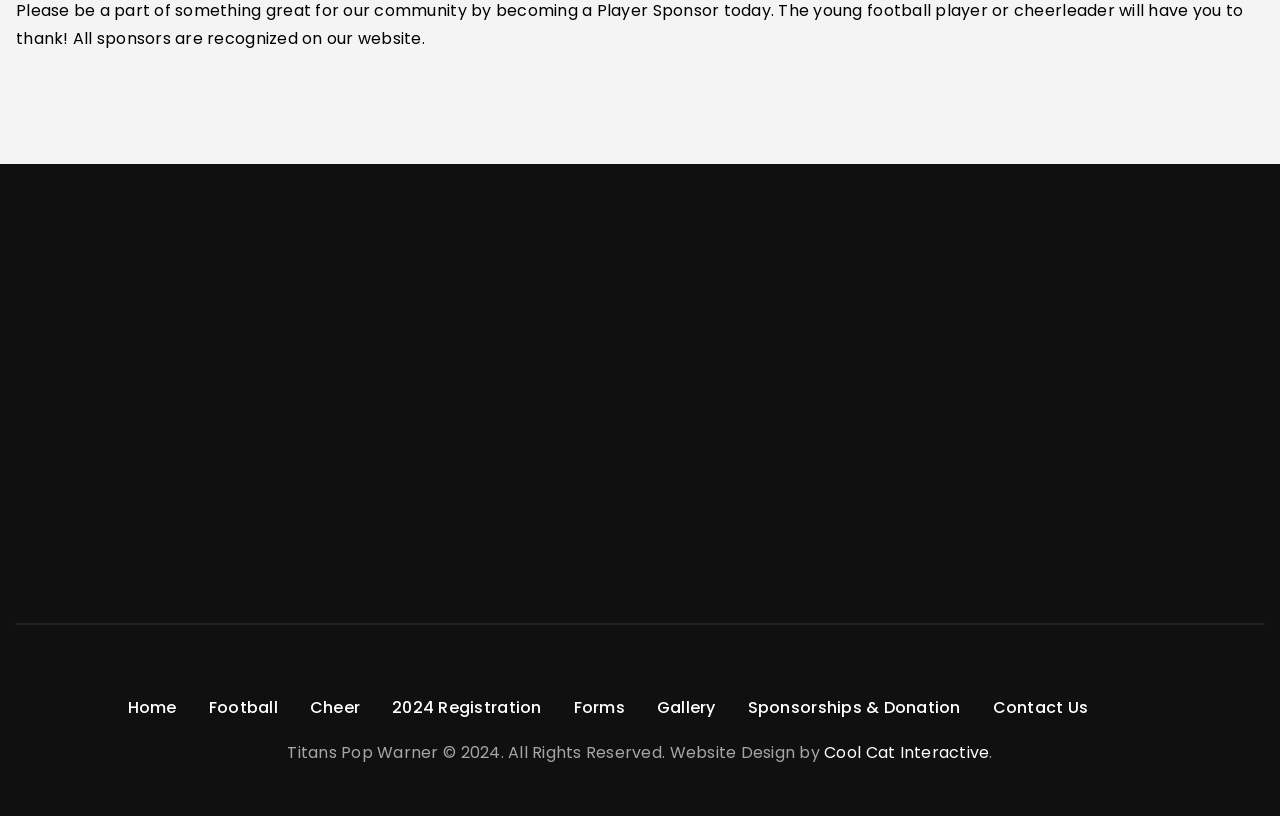Please find the bounding box for the following UI element description. Provide the coordinates in (top-left x, top-left y, bottom-right x, bottom-right y) format, with values between 0 and 1: Contact Us

[0.763, 0.841, 0.863, 0.895]